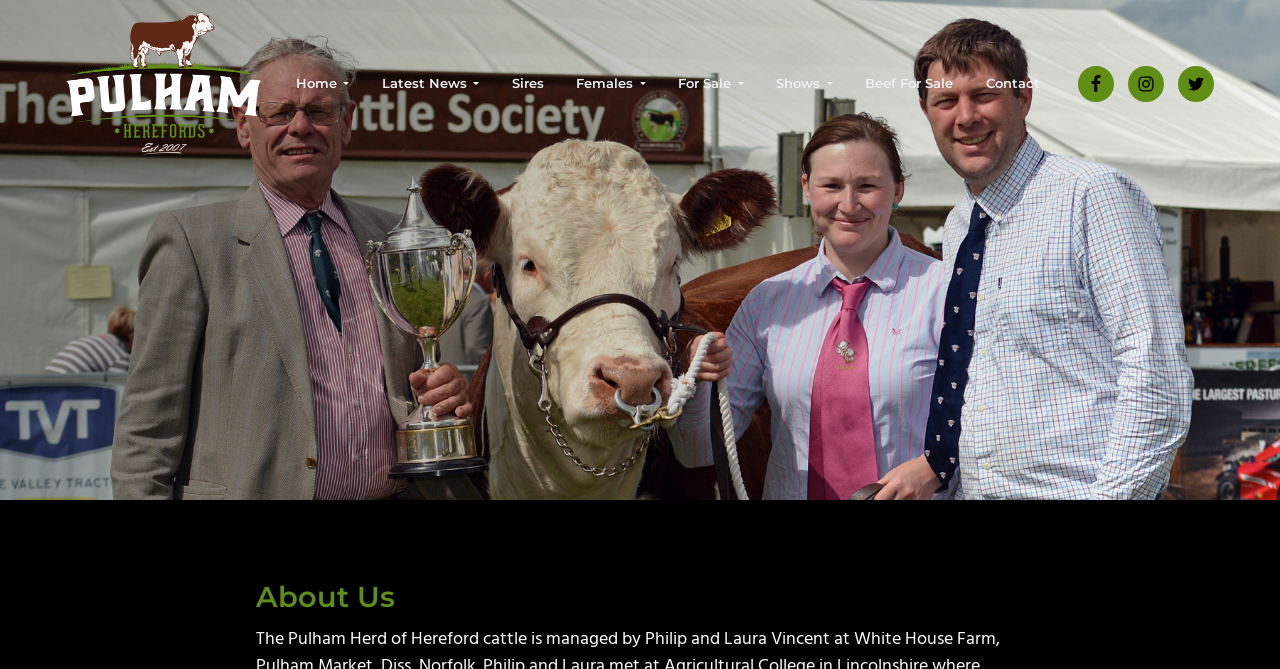What is the main topic of the webpage?
Examine the image and provide an in-depth answer to the question.

The main heading of the webpage is 'About Us', which suggests that the webpage is providing information about the Pulham Herefords website, its history, mission, or other related details.